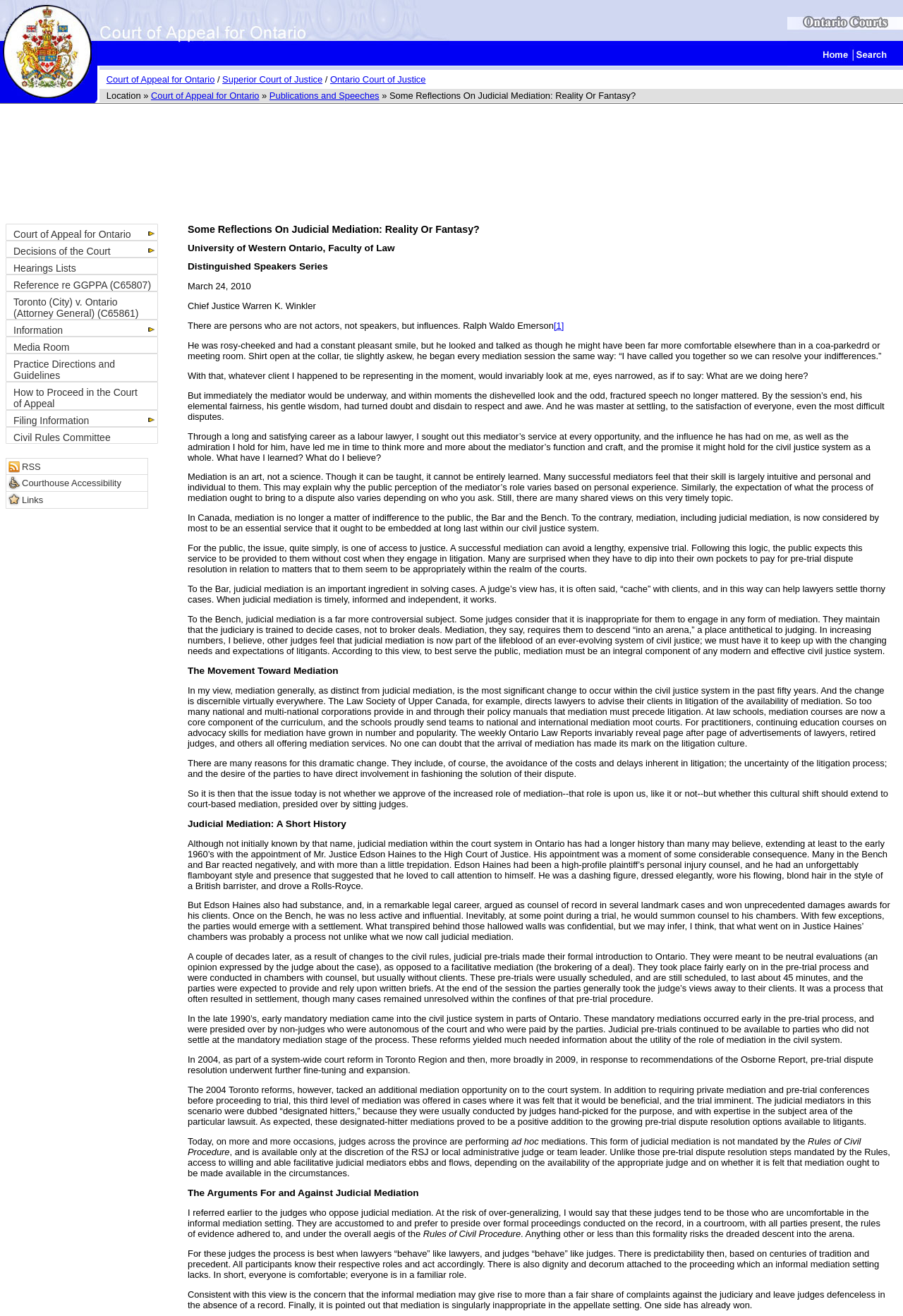Offer an extensive depiction of the webpage and its key elements.

The webpage is about "Some Reflections On Judicial Mediation: Reality Or Fantasy?" which appears to be a speech or article by Chief Justice Warren K. Winkler. The page is divided into several sections, with headings and paragraphs of text.

At the top of the page, there is a navigation menu with links to various sections of the Ontario Courts website, including the Court of Appeal for Ontario, Superior Court of Justice, and Ontario Court of Justice.

Below the navigation menu, there is a table of contents with links to different parts of the speech, including "The Movement Toward Mediation" and "Judicial Mediation: A Short History".

The main content of the page is the speech itself, which is divided into several sections with headings. The text discusses the role of mediation in the civil justice system, the benefits of judicial mediation, and the history of judicial mediation in Ontario.

Throughout the page, there are also several links to other websites and resources, including the University of Western Ontario, Faculty of Law, and the Law Society of Upper Canada.

In terms of layout, the page has a simple and clean design, with a white background and black text. The headings are in a larger font size and are centered on the page, while the paragraphs of text are in a smaller font size and are left-aligned. There are no images on the page, except for a few small icons next to some of the links.